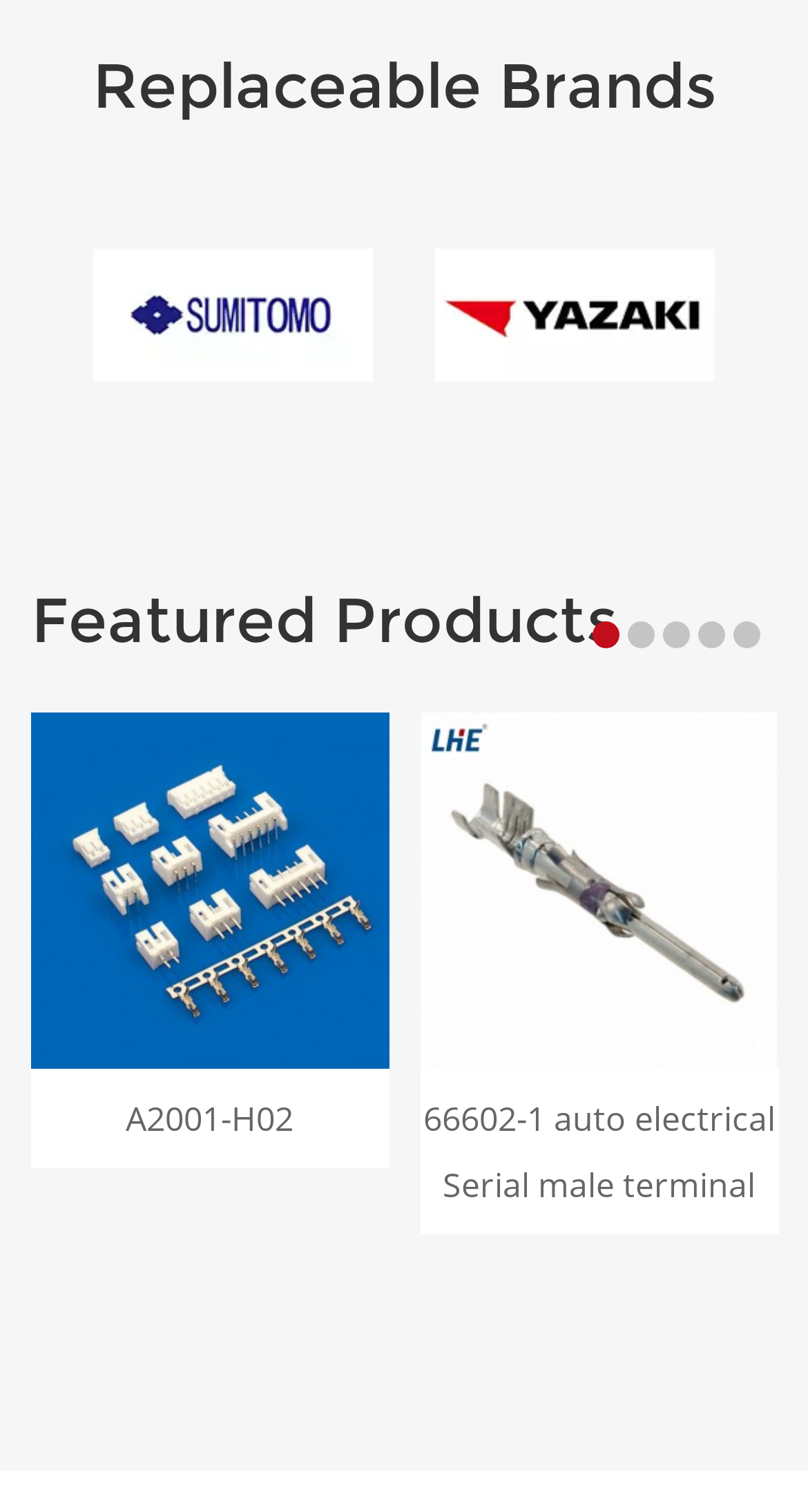Give the bounding box coordinates for the element described by: "aria-label="Go to slide 2"".

[0.777, 0.411, 0.81, 0.429]